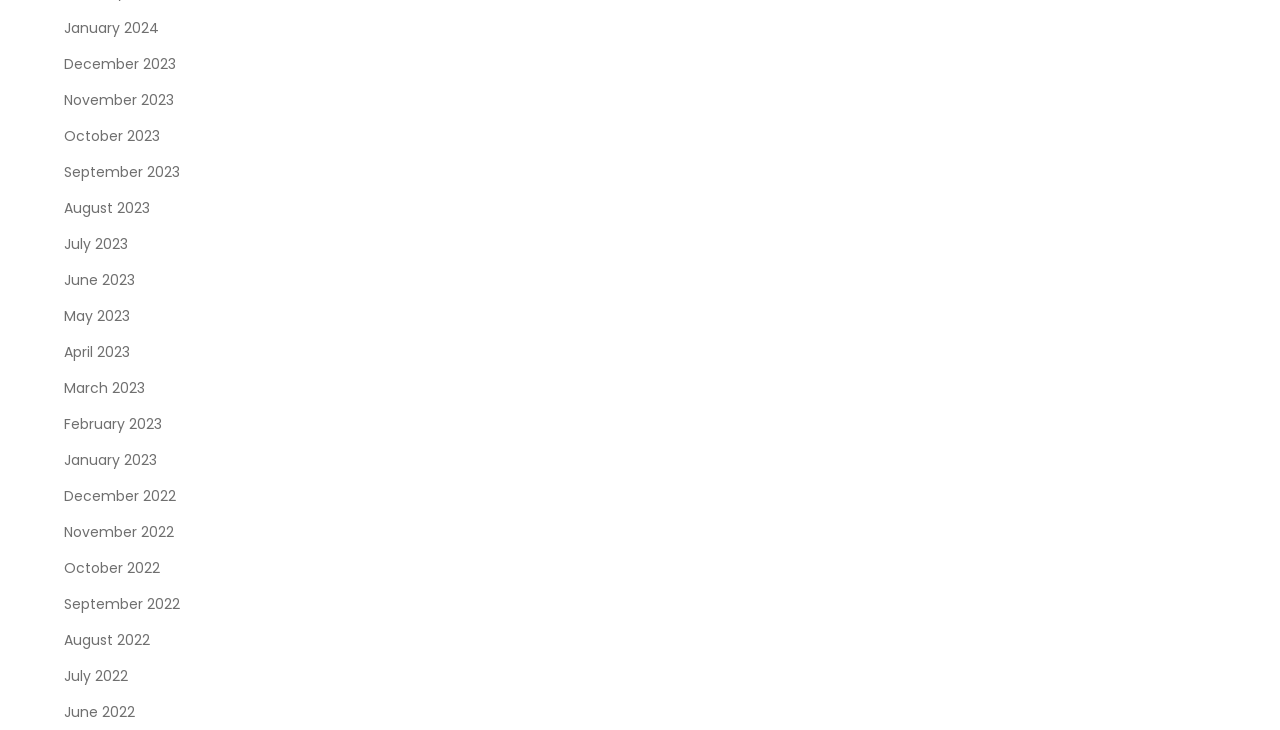Determine the bounding box coordinates of the UI element that matches the following description: "August 2023". The coordinates should be four float numbers between 0 and 1 in the format [left, top, right, bottom].

[0.05, 0.268, 0.117, 0.303]